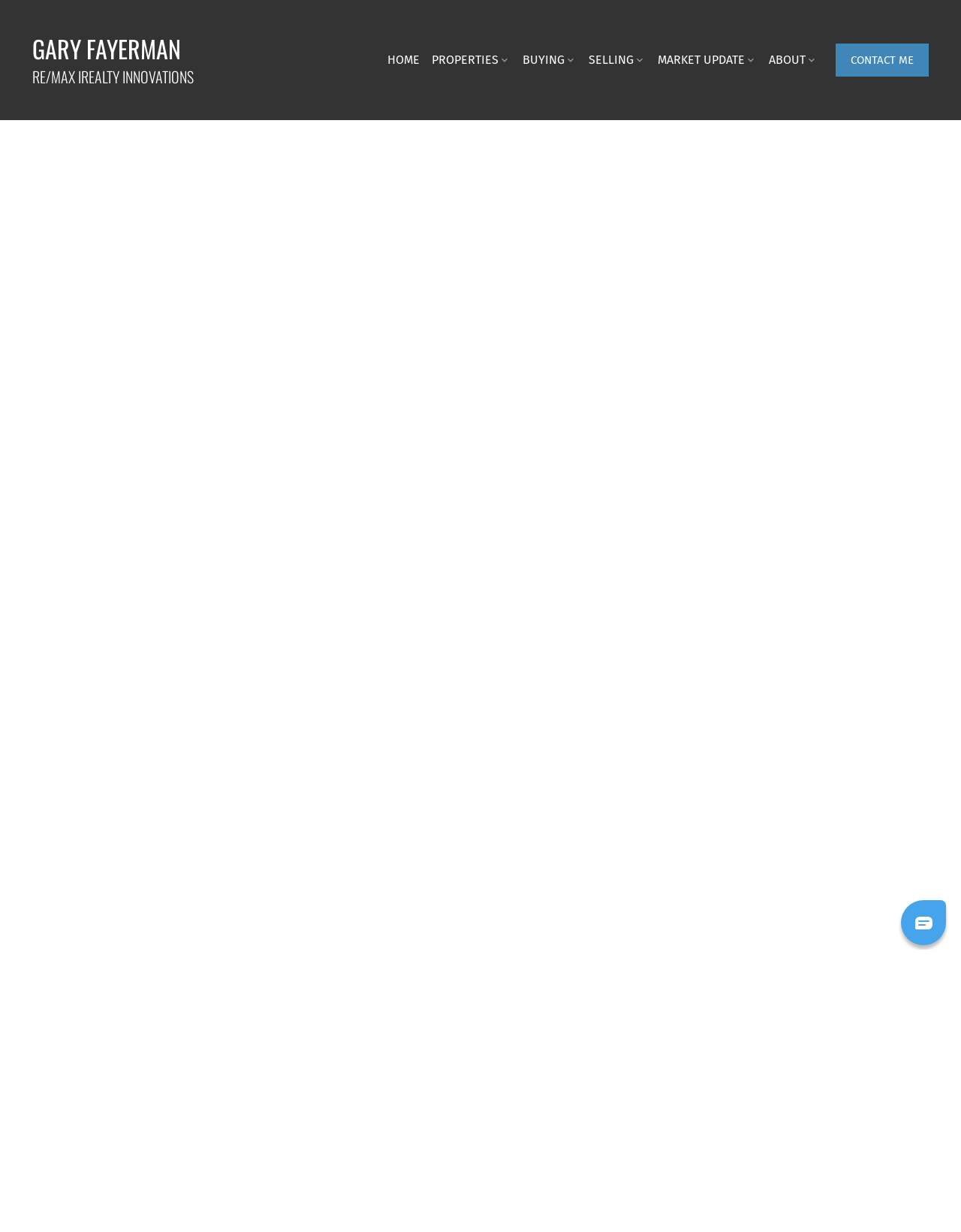Generate the title text from the webpage.

NEW PROPERTY LISTED IN BRAESIDE, CALGARY